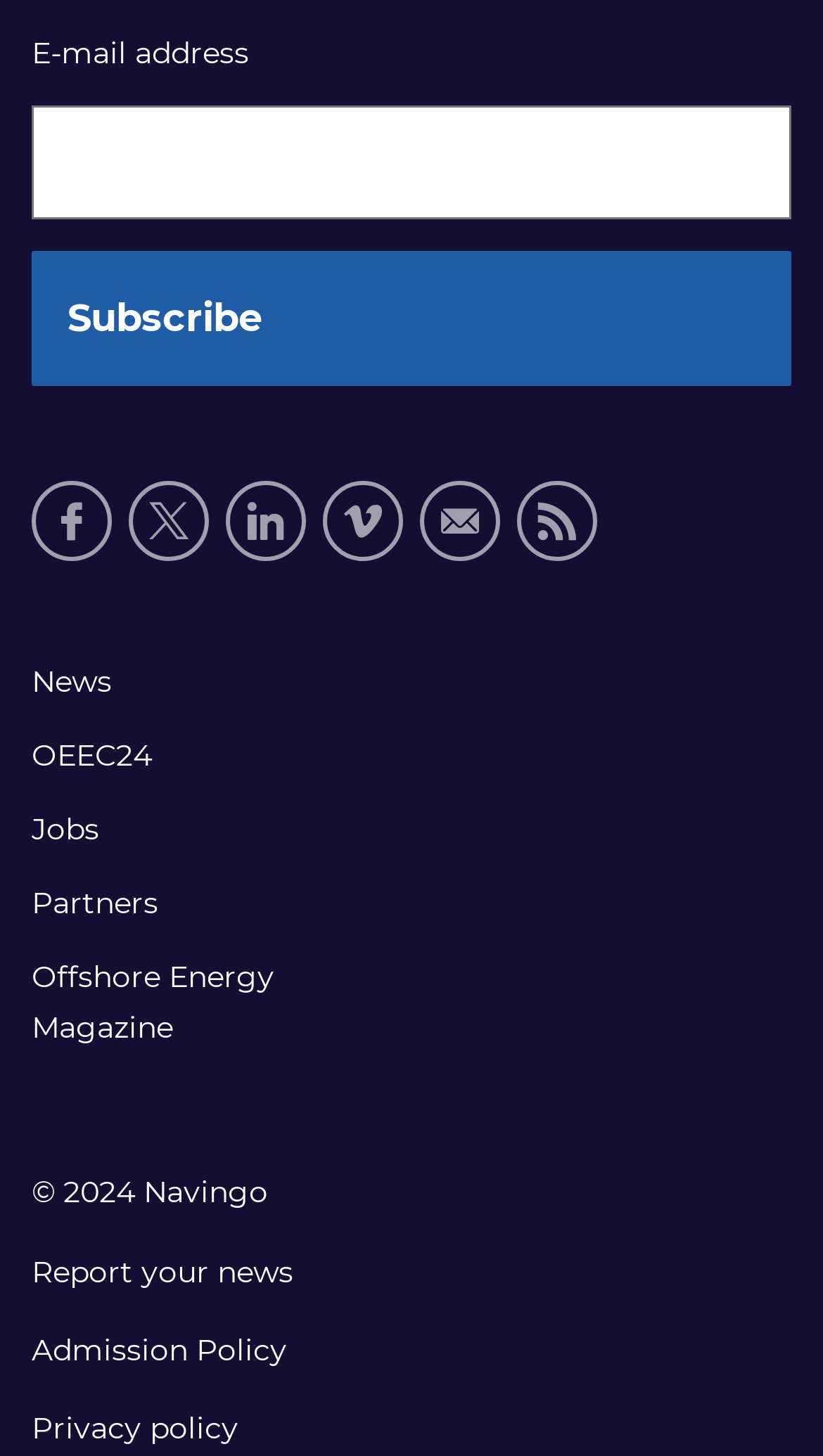What is the last link in the footer section?
Please provide a single word or phrase in response based on the screenshot.

Offshore Energy Magazine